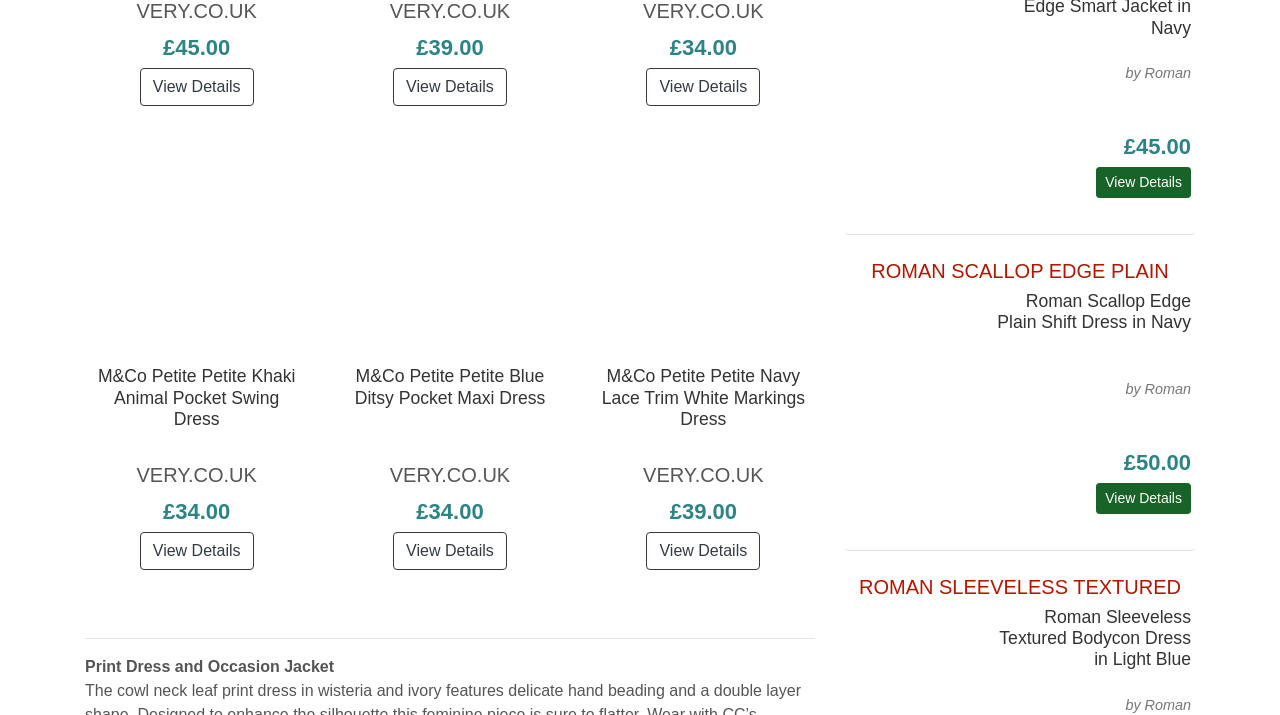How many dresses are shown on this webpage?
Please describe in detail the information shown in the image to answer the question.

I counted the number of dress images and headings on the webpage and found that there are 5 dresses shown.